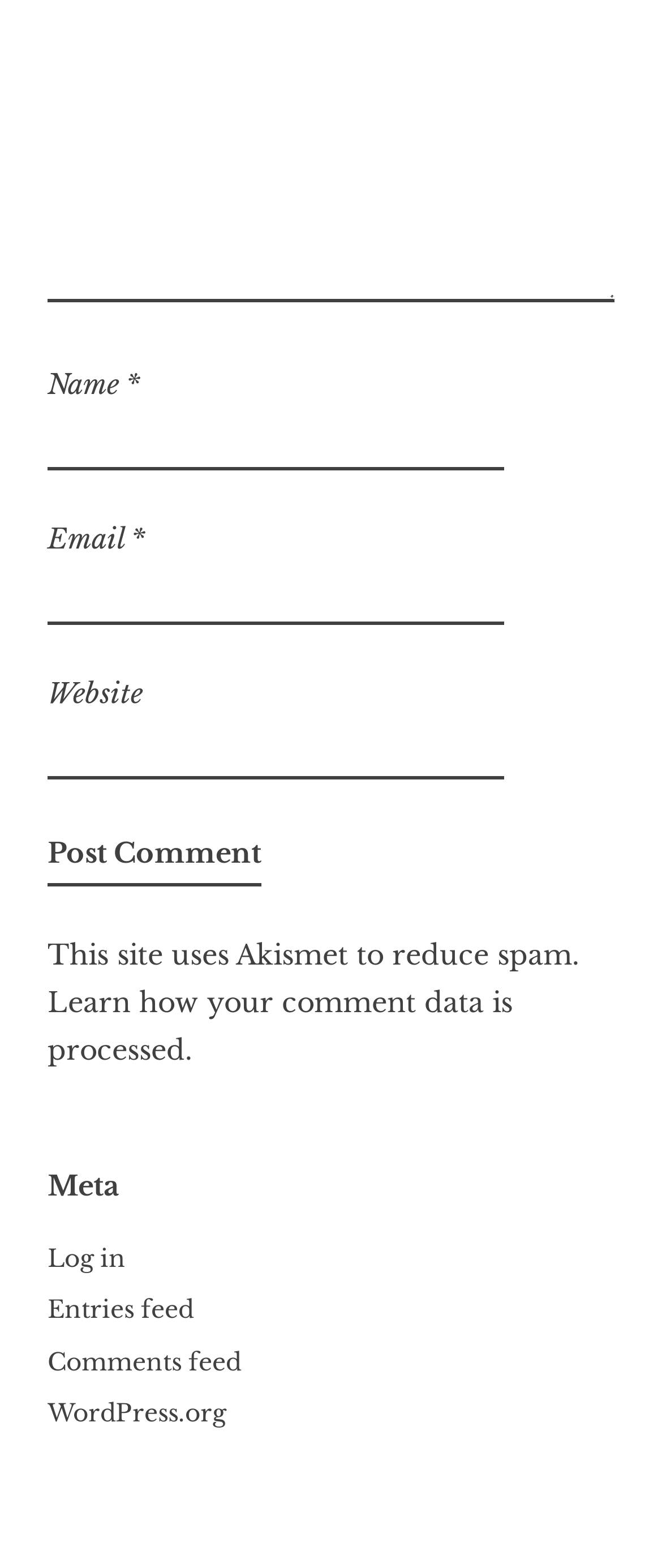What is the link 'Learn how your comment data is processed' for?
Please provide a detailed answer to the question.

The link 'Learn how your comment data is processed' is placed below the text 'This site uses Akismet to reduce spam.', implying that it provides more information about how the website handles comment data, specifically in the context of spam reduction.